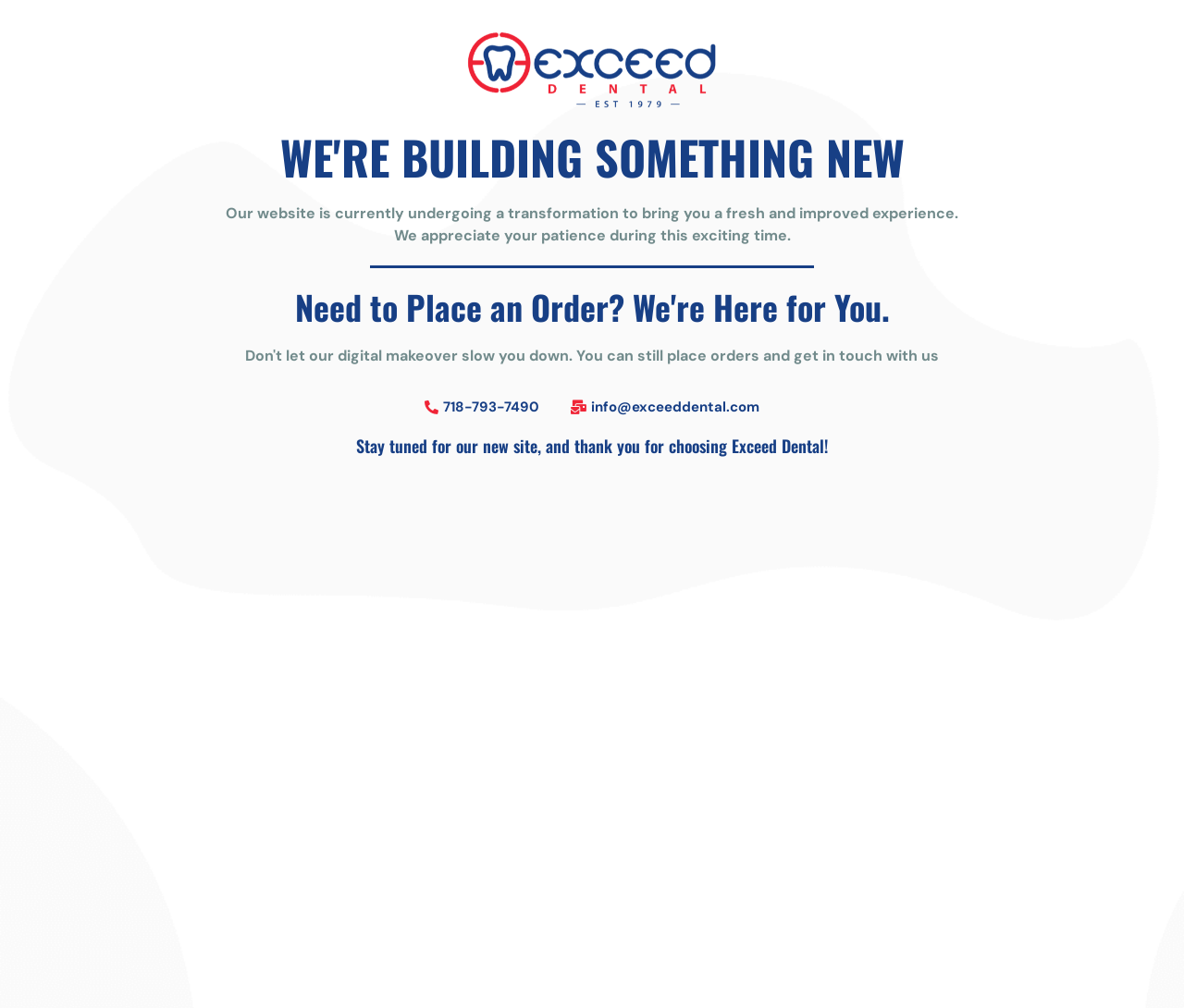What is the phone number to place an order?
By examining the image, provide a one-word or phrase answer.

718-793-7490